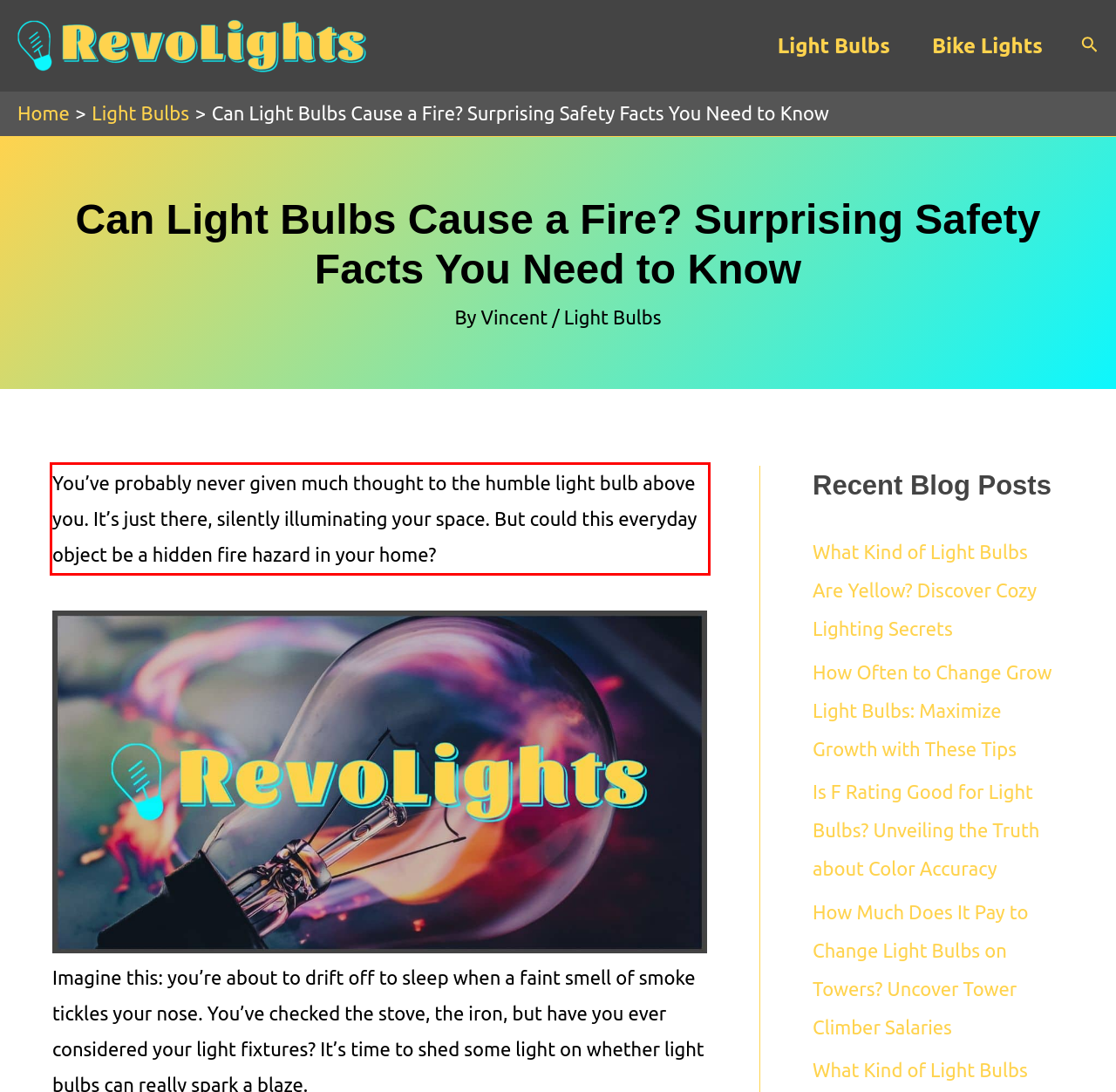View the screenshot of the webpage and identify the UI element surrounded by a red bounding box. Extract the text contained within this red bounding box.

You’ve probably never given much thought to the humble light bulb above you. It’s just there, silently illuminating your space. But could this everyday object be a hidden fire hazard in your home?